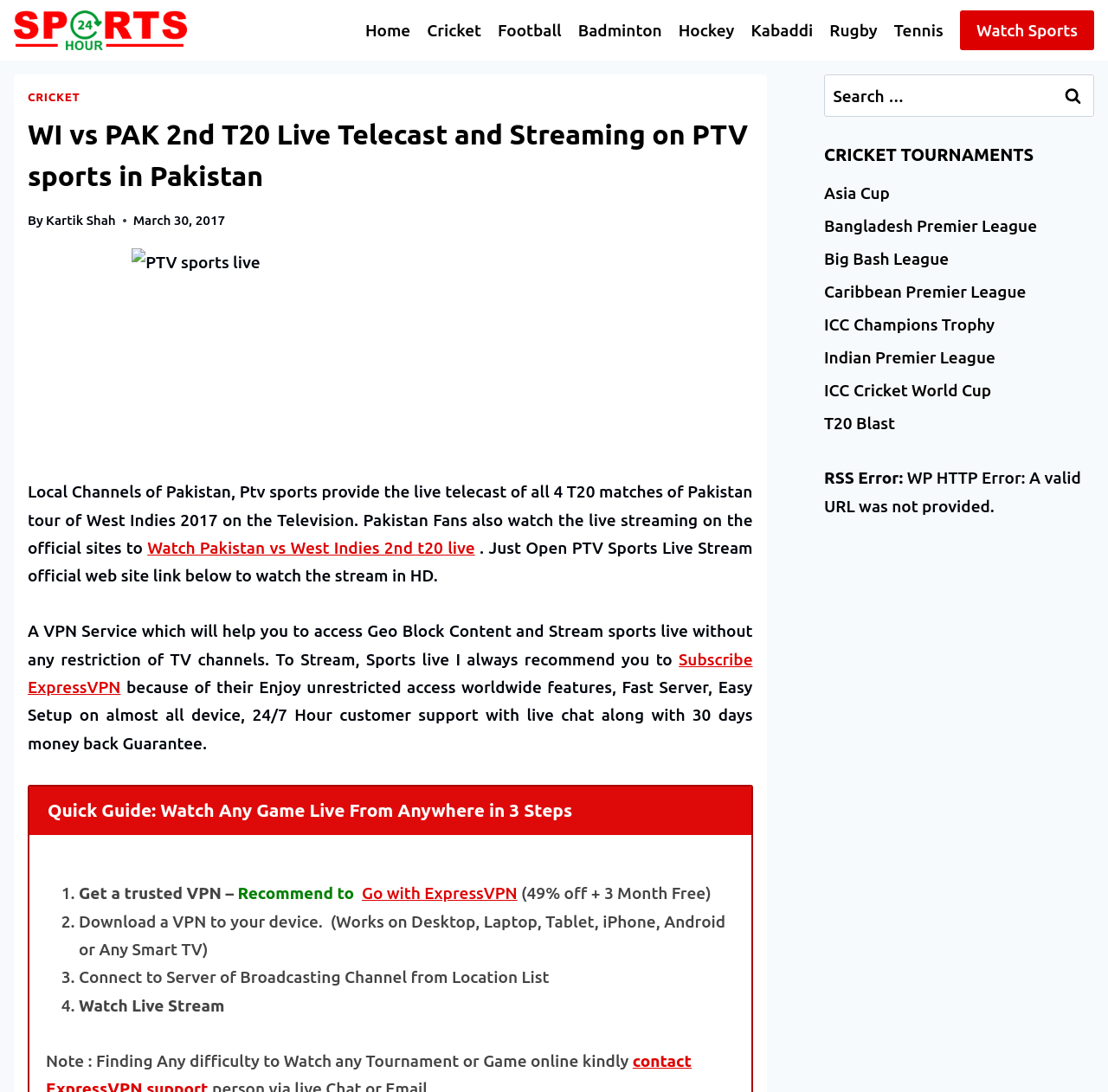Please provide the bounding box coordinates for the element that needs to be clicked to perform the instruction: "Subscribe to ExpressVPN". The coordinates must consist of four float numbers between 0 and 1, formatted as [left, top, right, bottom].

[0.025, 0.595, 0.679, 0.638]